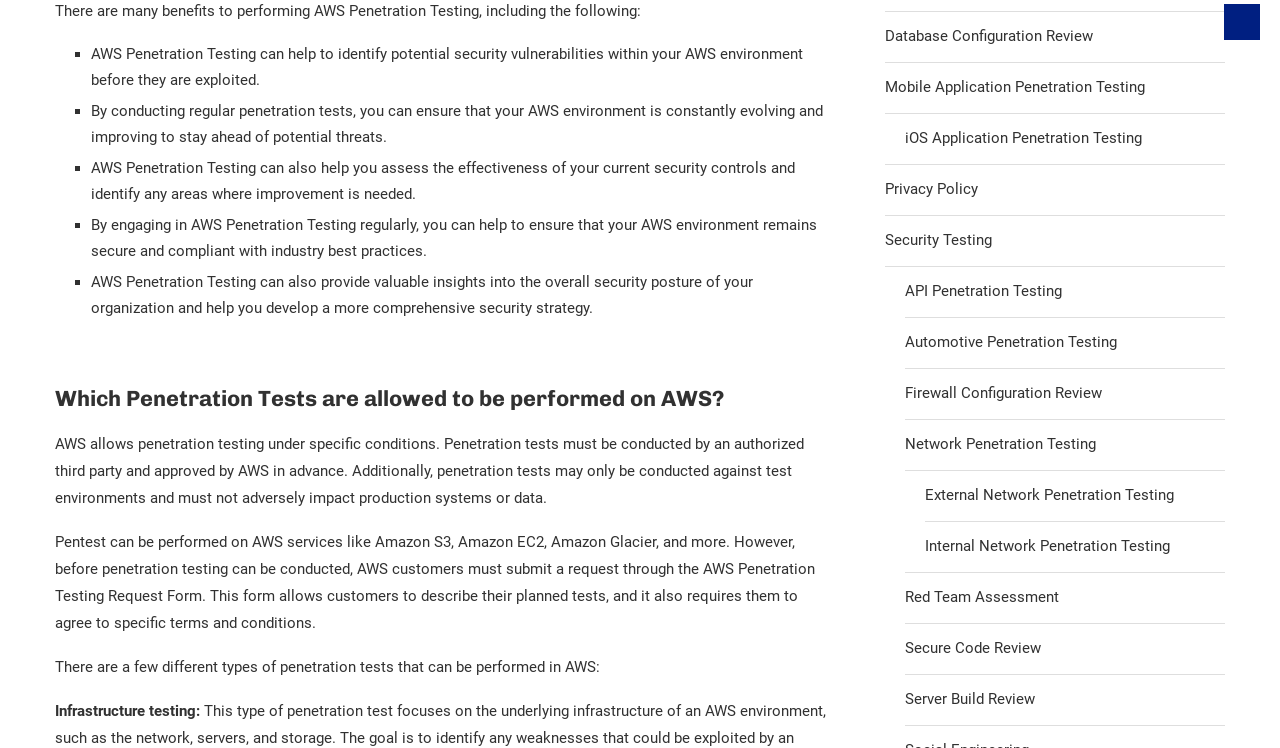Please determine the bounding box coordinates for the element that should be clicked to follow these instructions: "Click on Network Penetration Testing".

[0.707, 0.581, 0.856, 0.605]